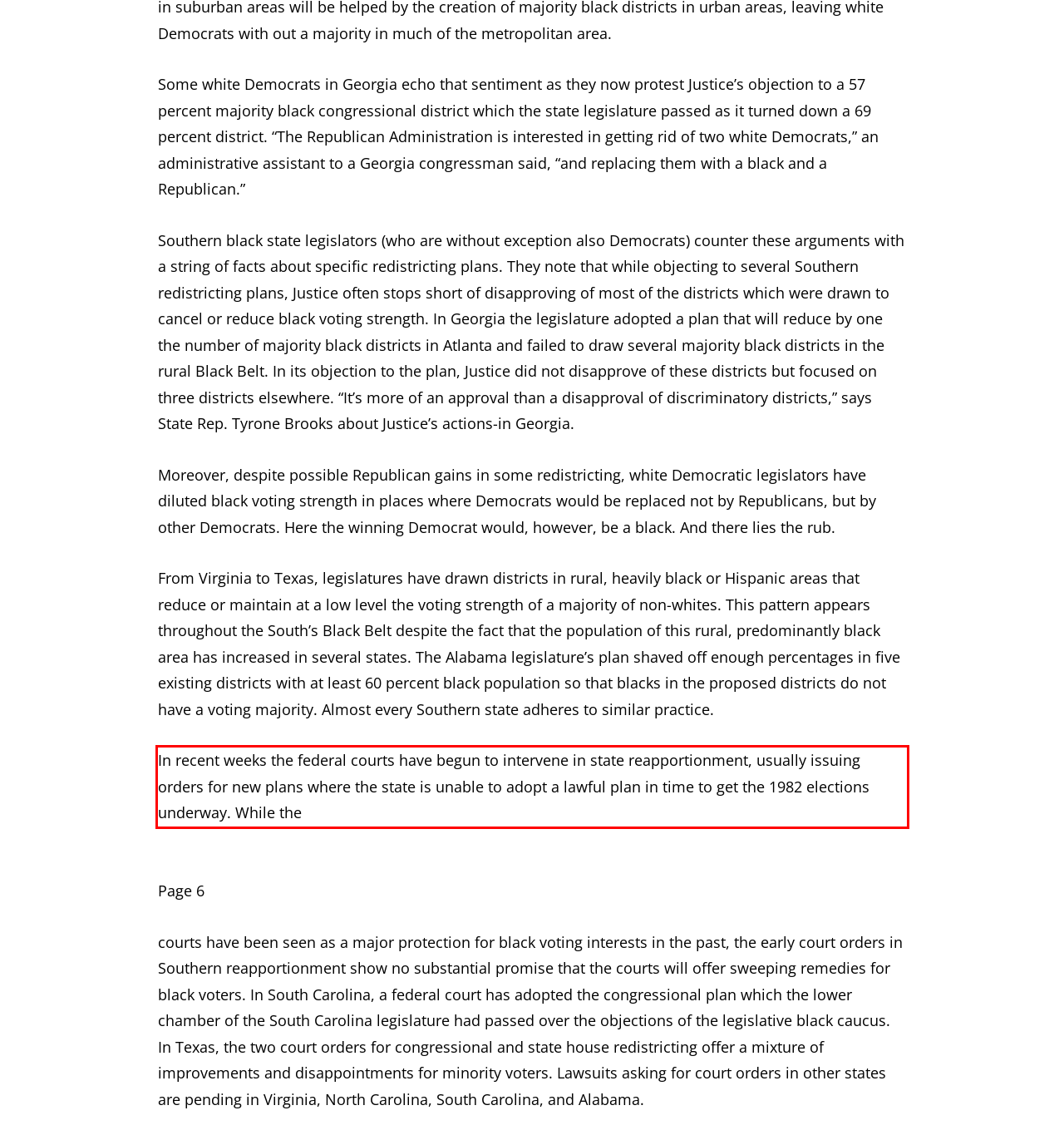You are provided with a webpage screenshot that includes a red rectangle bounding box. Extract the text content from within the bounding box using OCR.

In recent weeks the federal courts have begun to intervene in state reapportionment, usually issuing orders for new plans where the state is unable to adopt a lawful plan in time to get the 1982 elections underway. While the